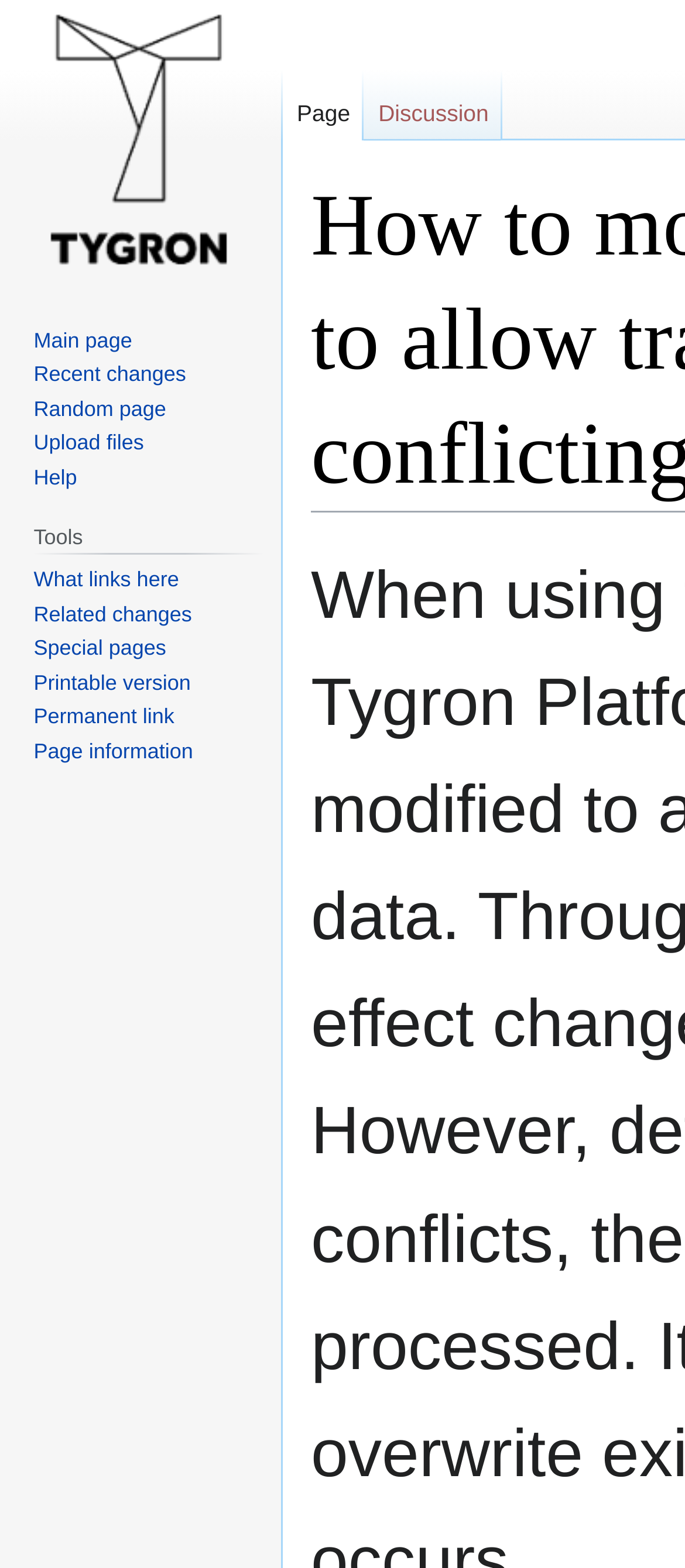Pinpoint the bounding box coordinates of the clickable area necessary to execute the following instruction: "Visit the main page". The coordinates should be given as four float numbers between 0 and 1, namely [left, top, right, bottom].

[0.0, 0.0, 0.41, 0.179]